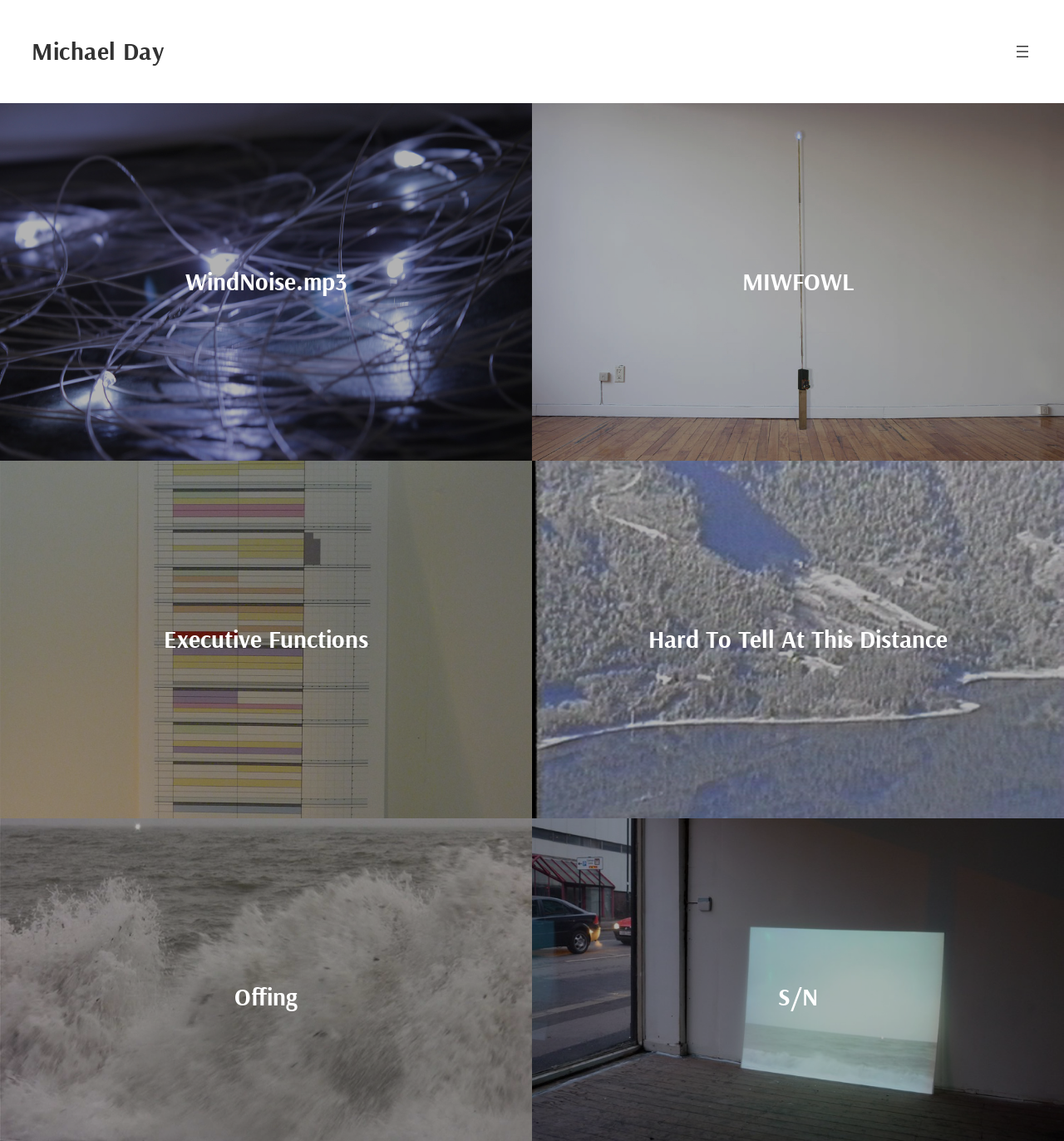Could you highlight the region that needs to be clicked to execute the instruction: "access the link to Offing"?

[0.22, 0.861, 0.28, 0.887]